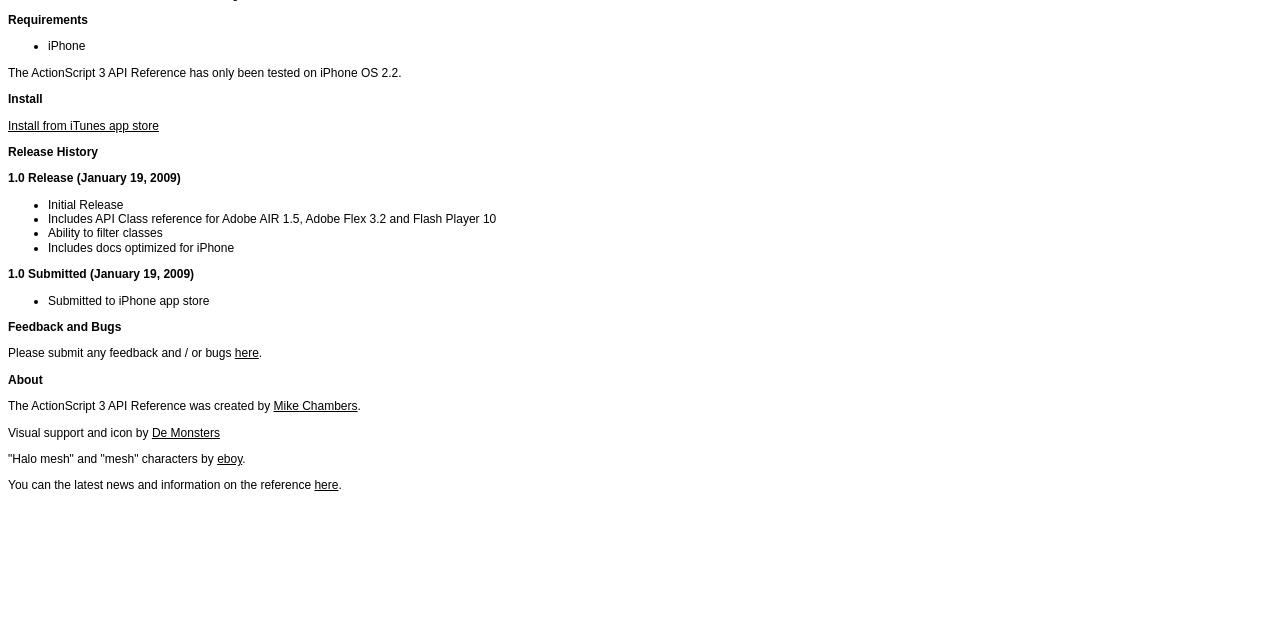Using the given element description, provide the bounding box coordinates (top-left x, top-left y, bottom-right x, bottom-right y) for the corresponding UI element in the screenshot: Install from iTunes app store

[0.006, 0.185, 0.124, 0.207]